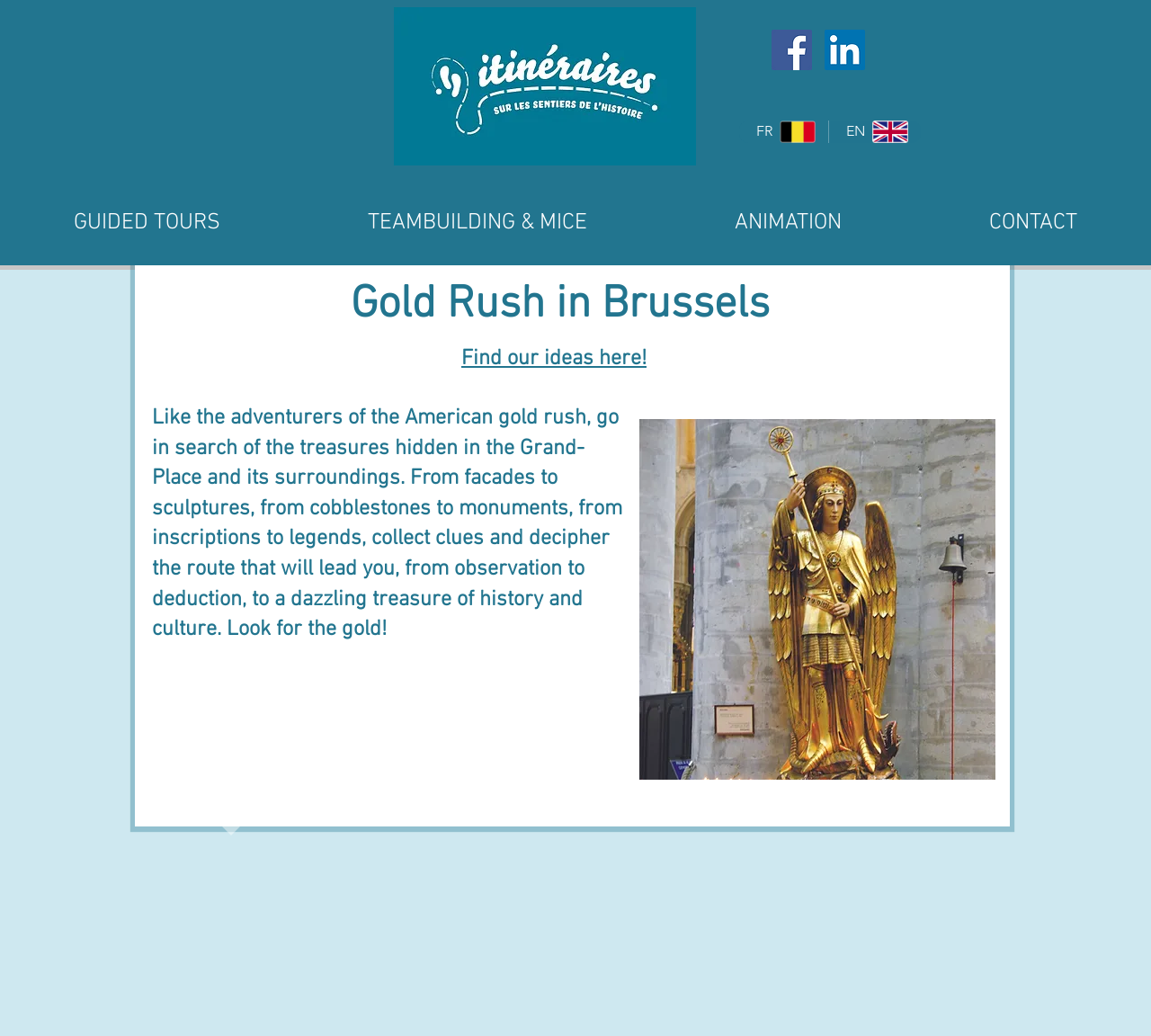Pinpoint the bounding box coordinates for the area that should be clicked to perform the following instruction: "View the animation page".

[0.574, 0.195, 0.795, 0.235]